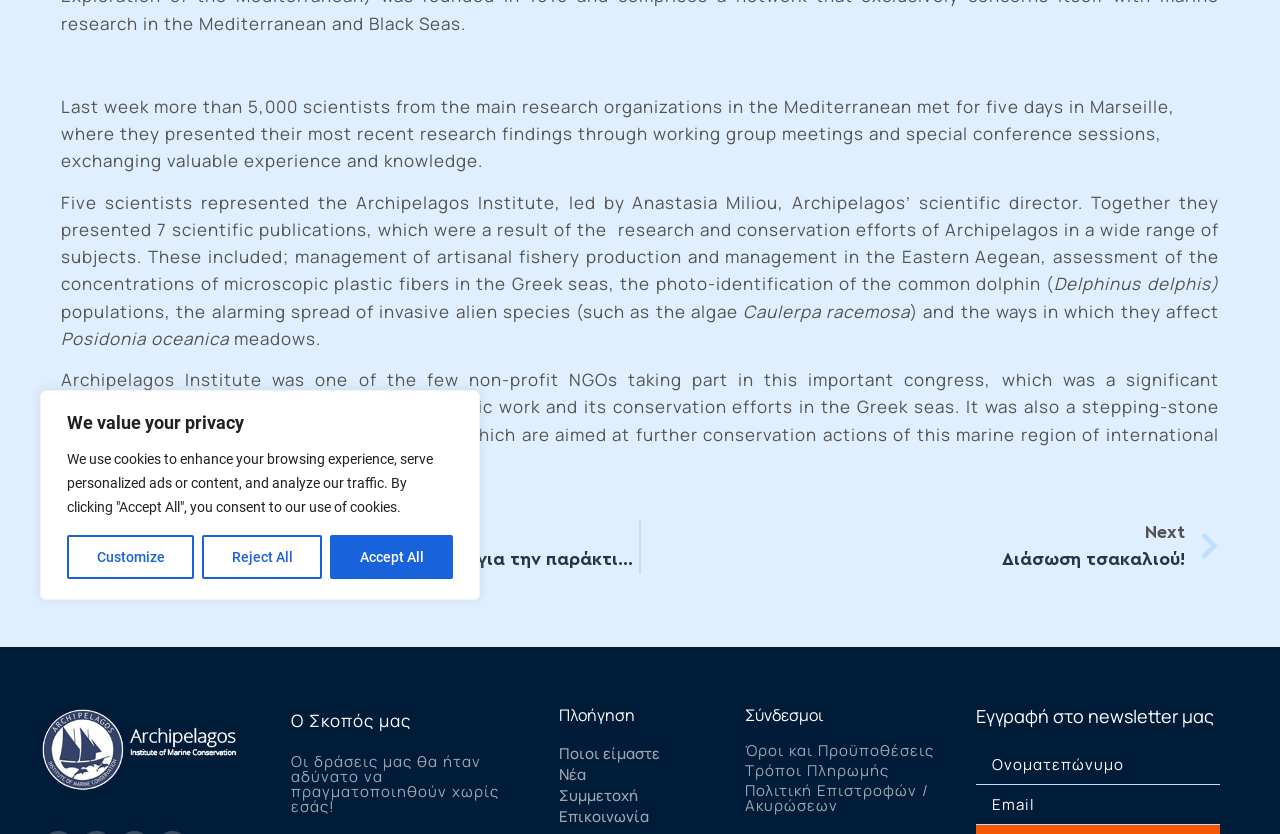Find the bounding box coordinates for the UI element whose description is: "Ποιοι είμαστε". The coordinates should be four float numbers between 0 and 1, in the format [left, top, right, bottom].

[0.437, 0.89, 0.582, 0.916]